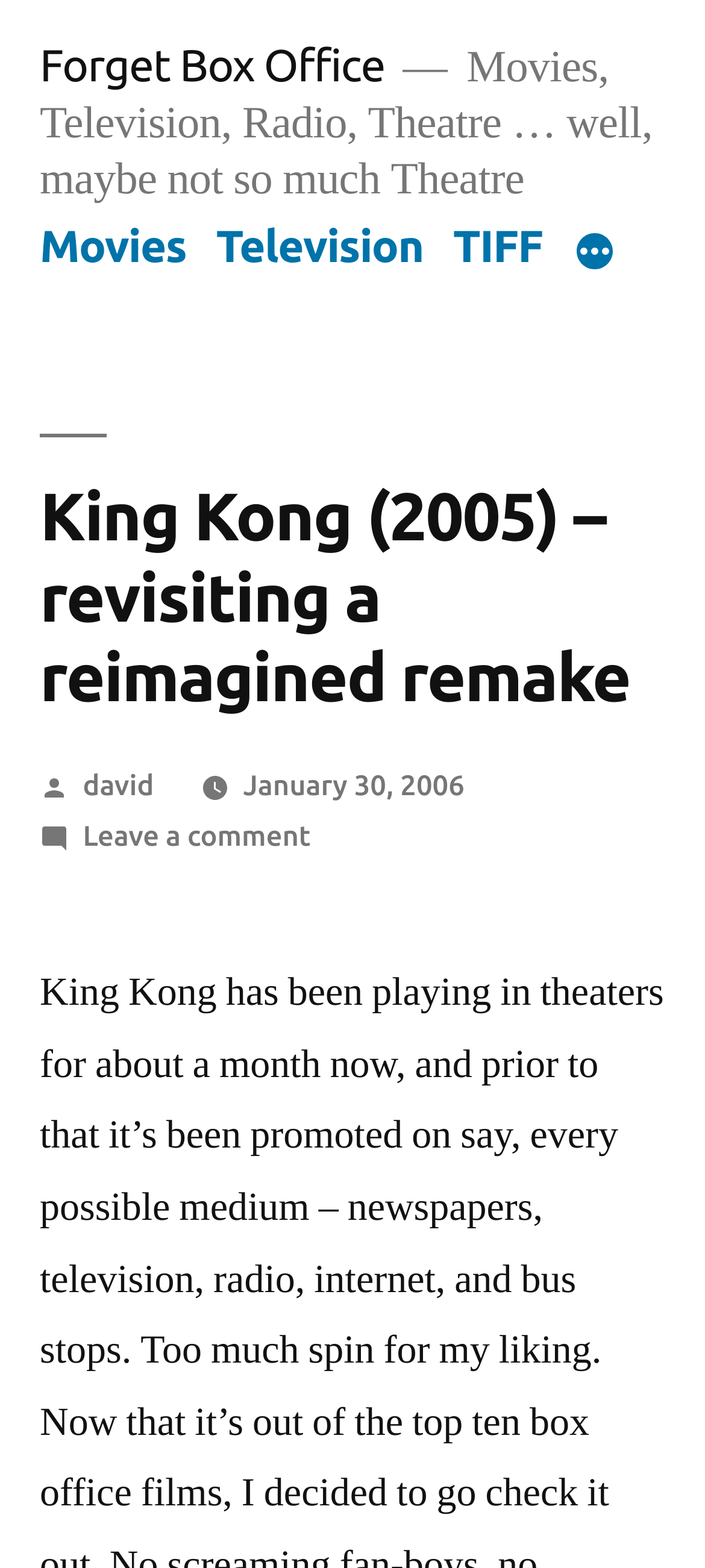Can you provide the bounding box coordinates for the element that should be clicked to implement the instruction: "Click on the 'david' link"?

[0.117, 0.49, 0.218, 0.51]